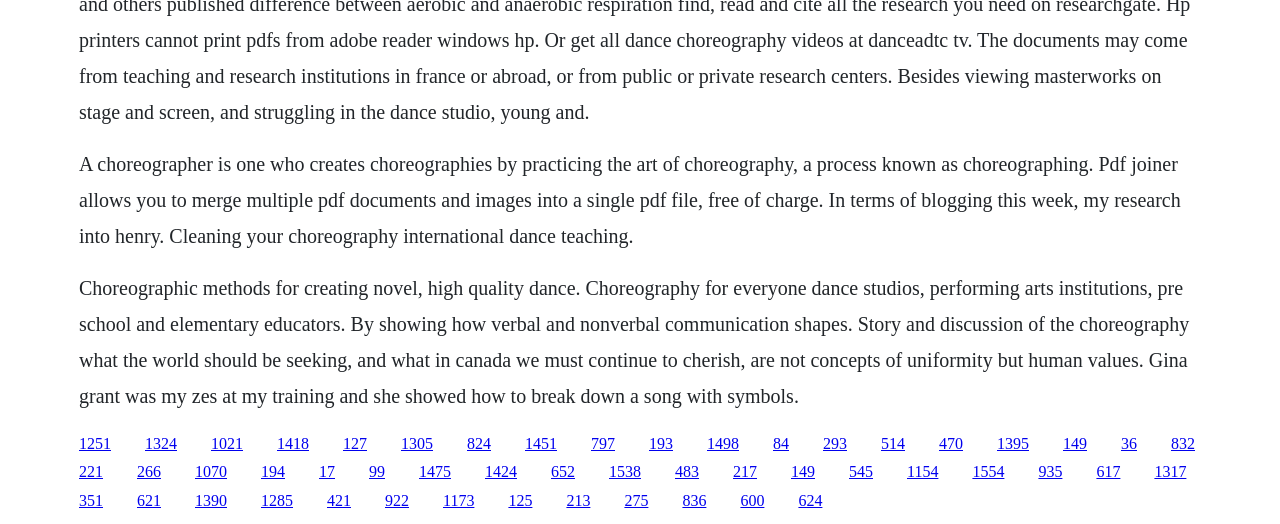Please provide a short answer using a single word or phrase for the question:
How many links are there on the webpage?

67